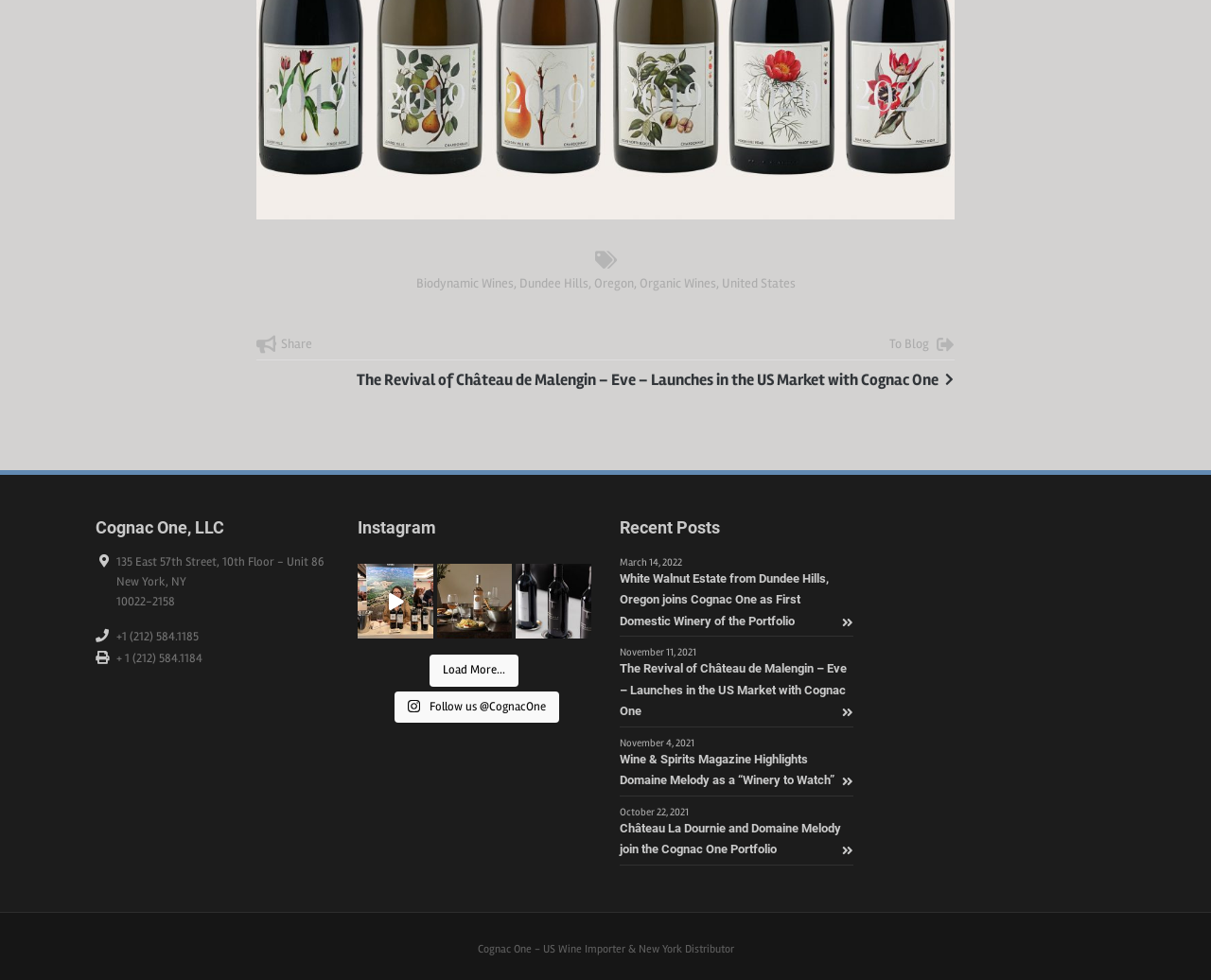Please locate the bounding box coordinates for the element that should be clicked to achieve the following instruction: "Click on the 'Follow us @CognacOne' link". Ensure the coordinates are given as four float numbers between 0 and 1, i.e., [left, top, right, bottom].

[0.326, 0.705, 0.462, 0.738]